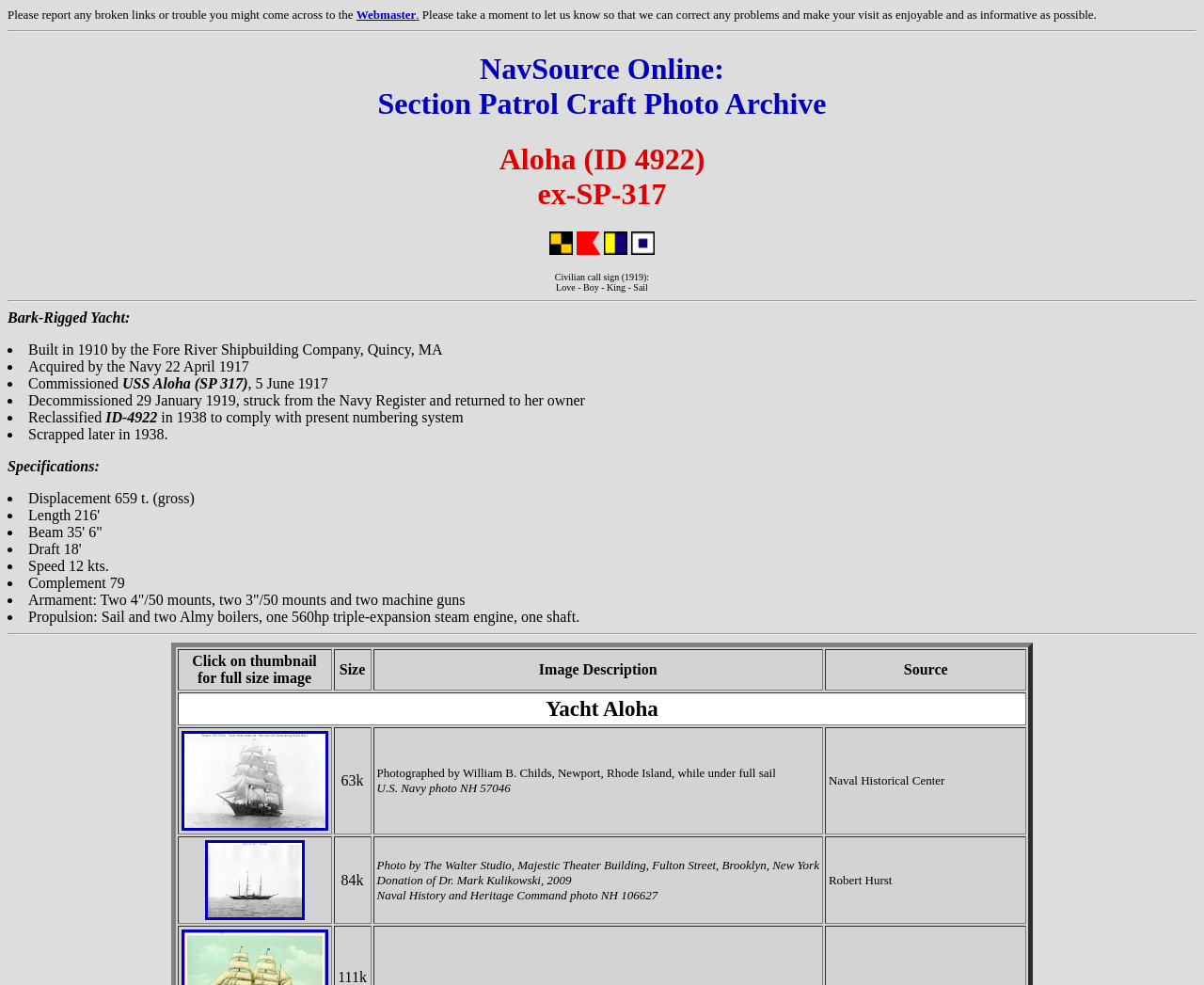Given the element description: "Webmaster.", predict the bounding box coordinates of this UI element. The coordinates must be four float numbers between 0 and 1, given as [left, top, right, bottom].

[0.296, 0.008, 0.348, 0.022]